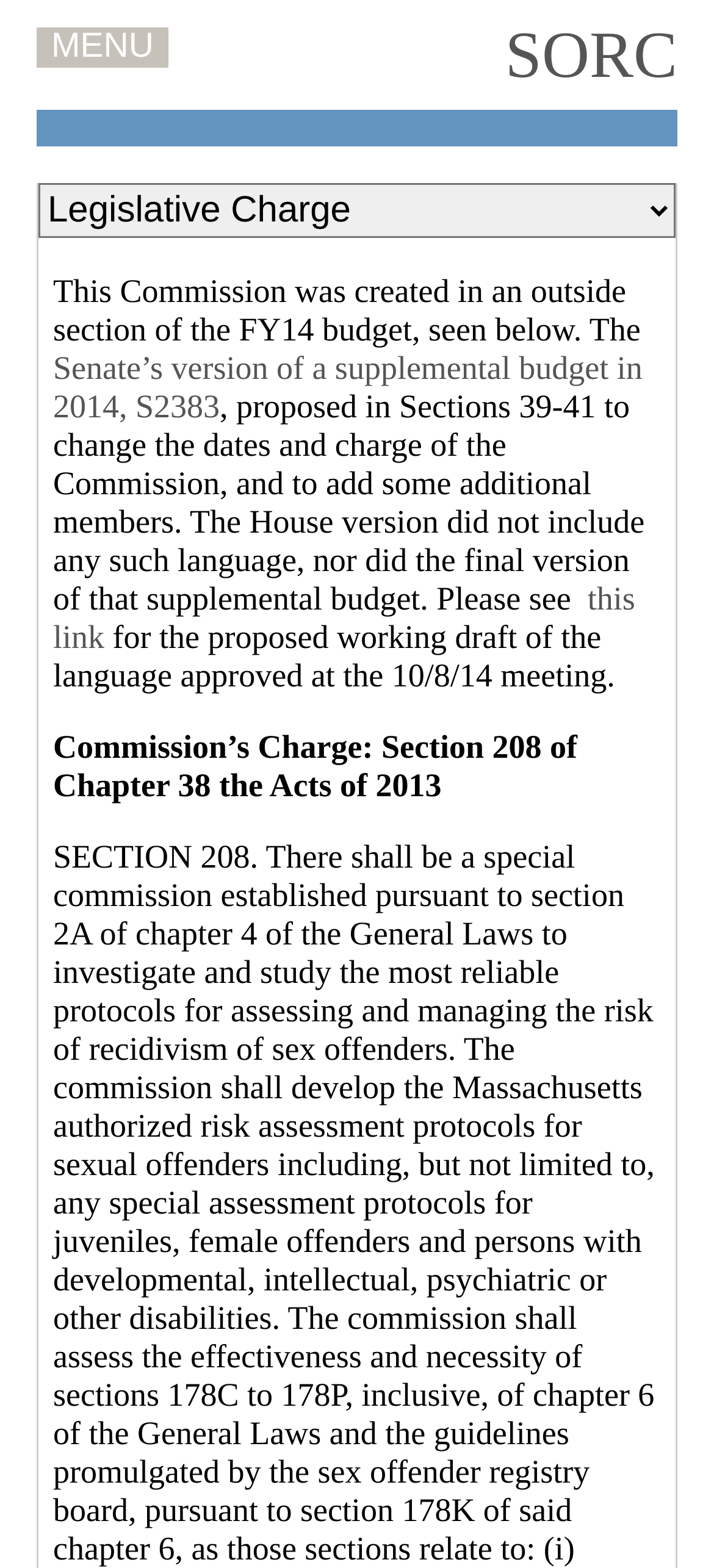What is the charge of the commission?
Relying on the image, give a concise answer in one word or a brief phrase.

Section 208 of Chapter 38